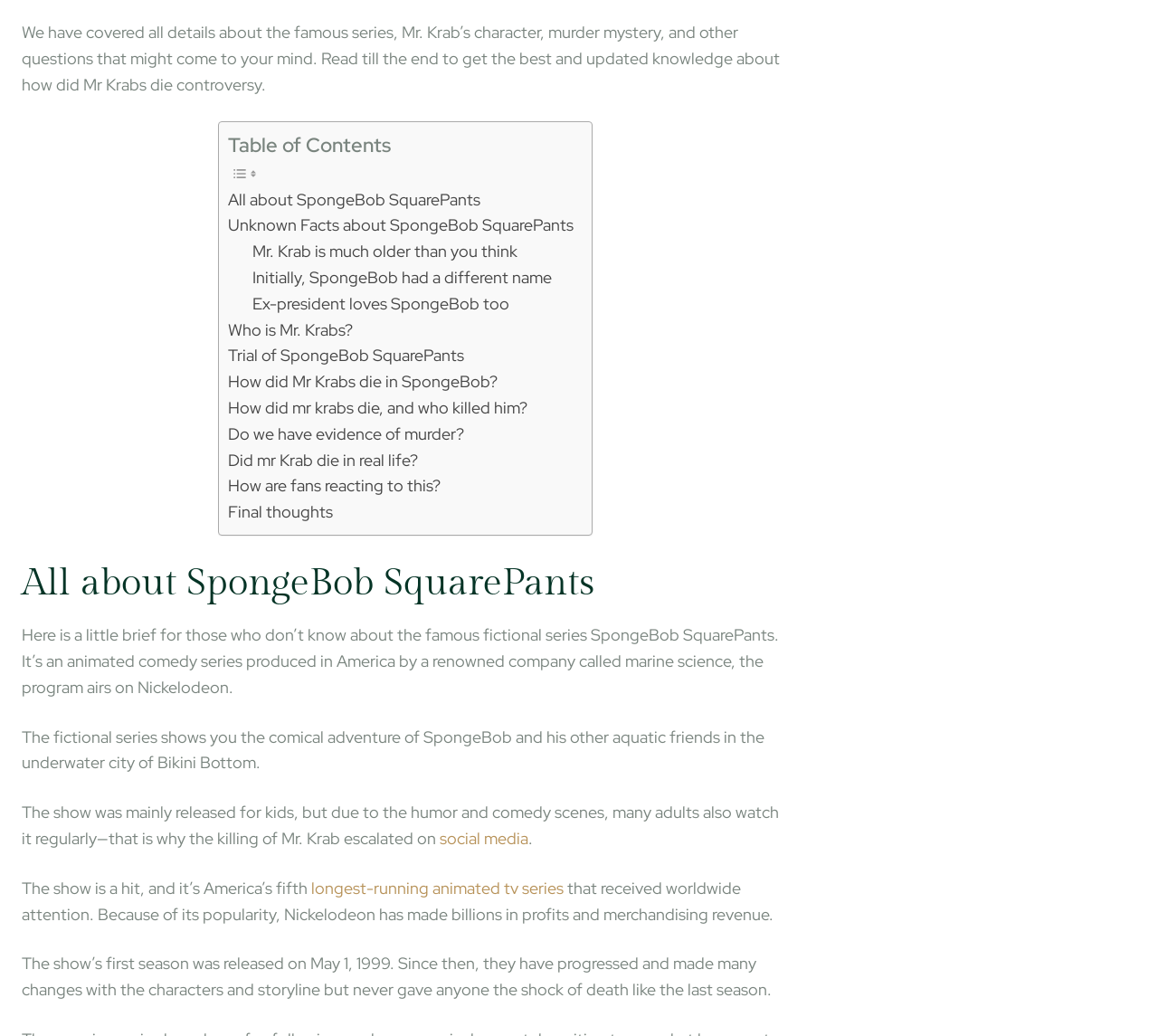When was the show's first season released?
Make sure to answer the question with a detailed and comprehensive explanation.

I found this answer by reading the StaticText element with ID 823, which mentions 'The show’s first season was released on May 1, 1999'.